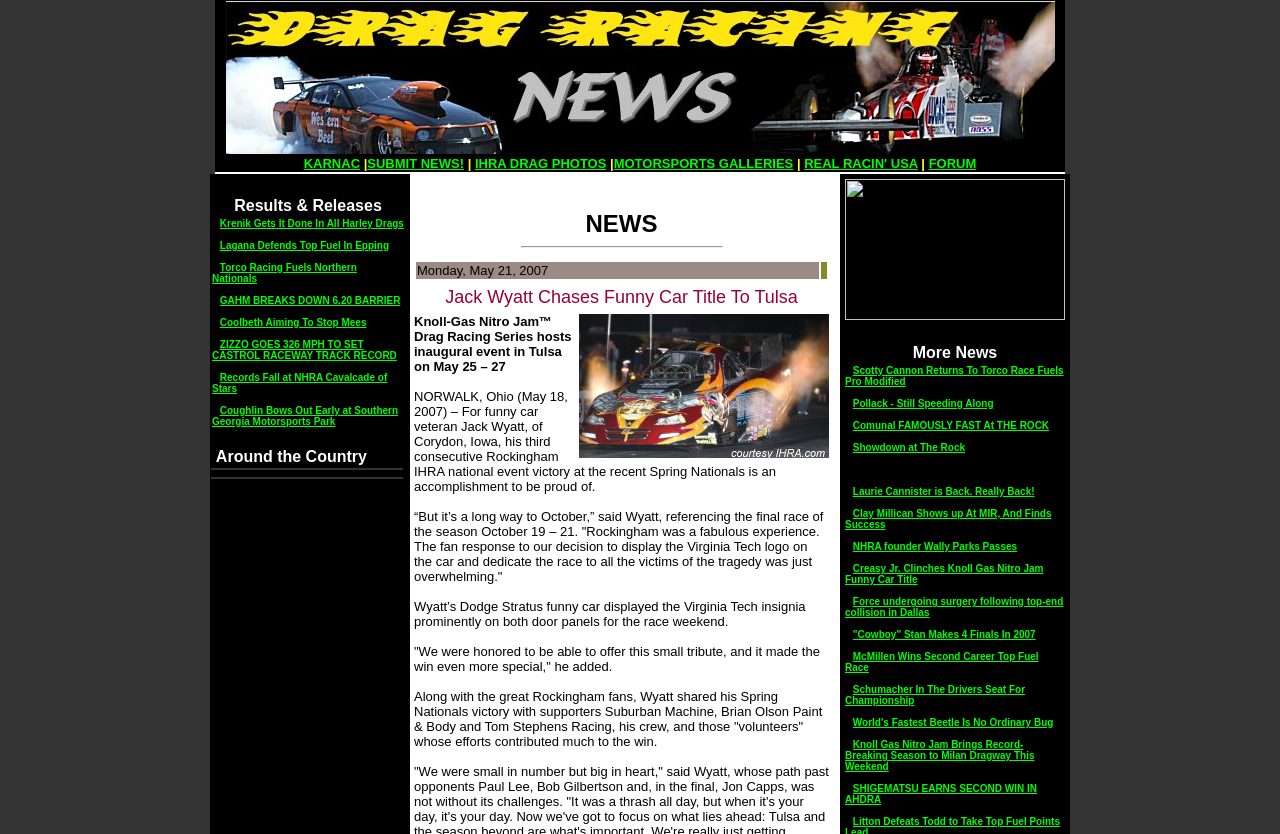What is the title of the first news article? Based on the screenshot, please respond with a single word or phrase.

Krenik Gets It Done In All Harley Drags